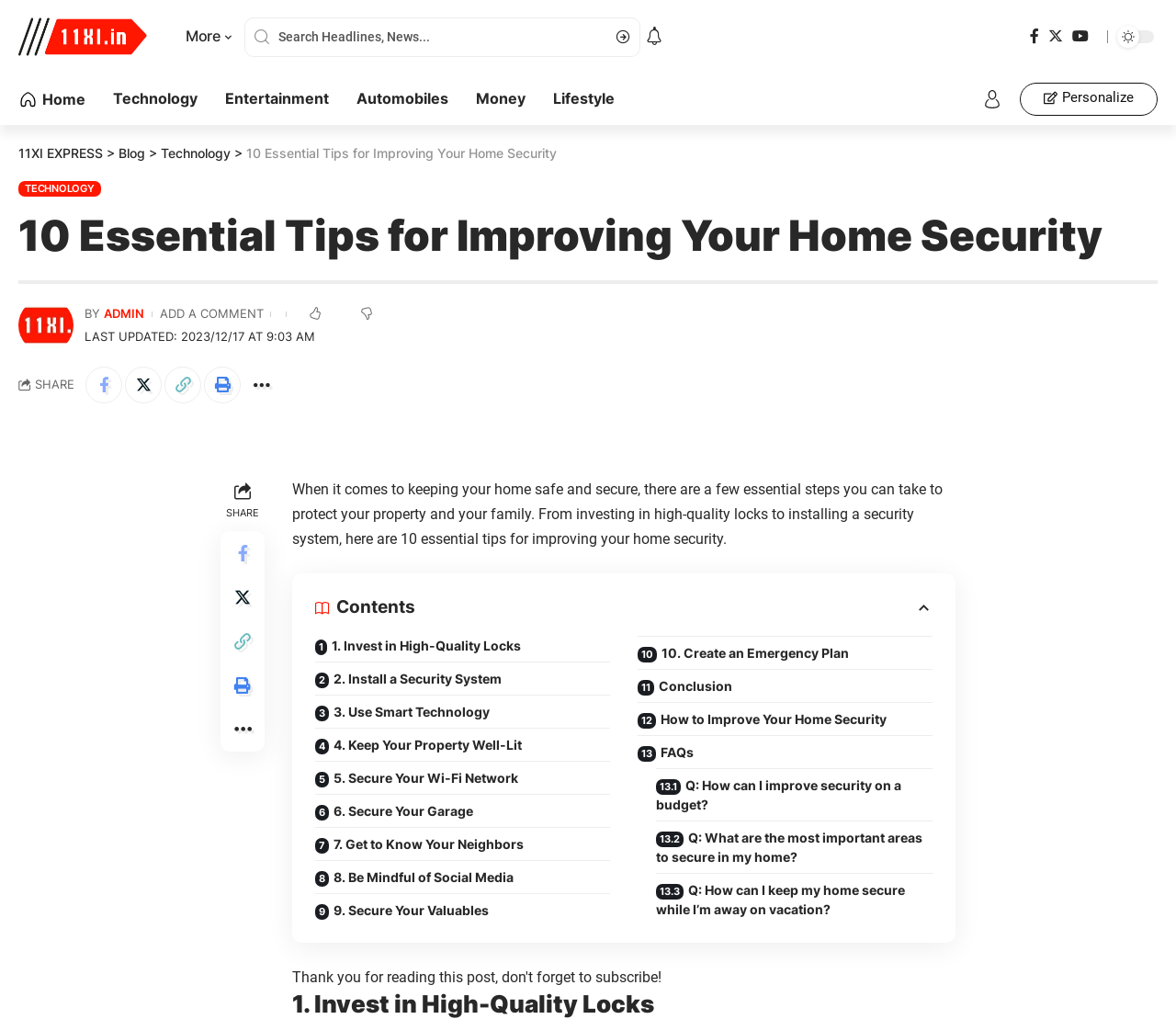How many links are present in the 'Contents' section?
From the screenshot, supply a one-word or short-phrase answer.

11